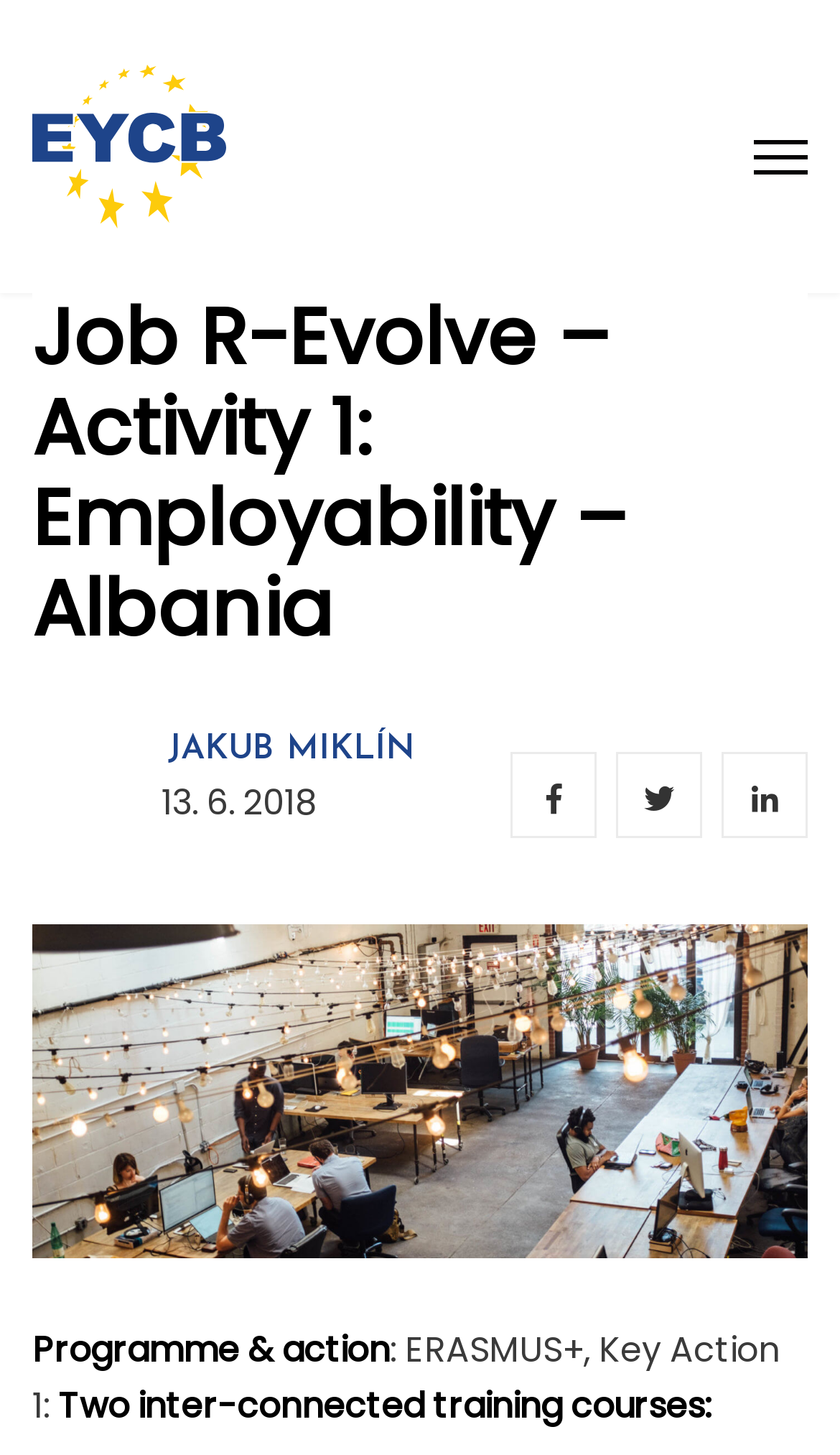How many social media links are there?
Look at the image and provide a short answer using one word or a phrase.

3